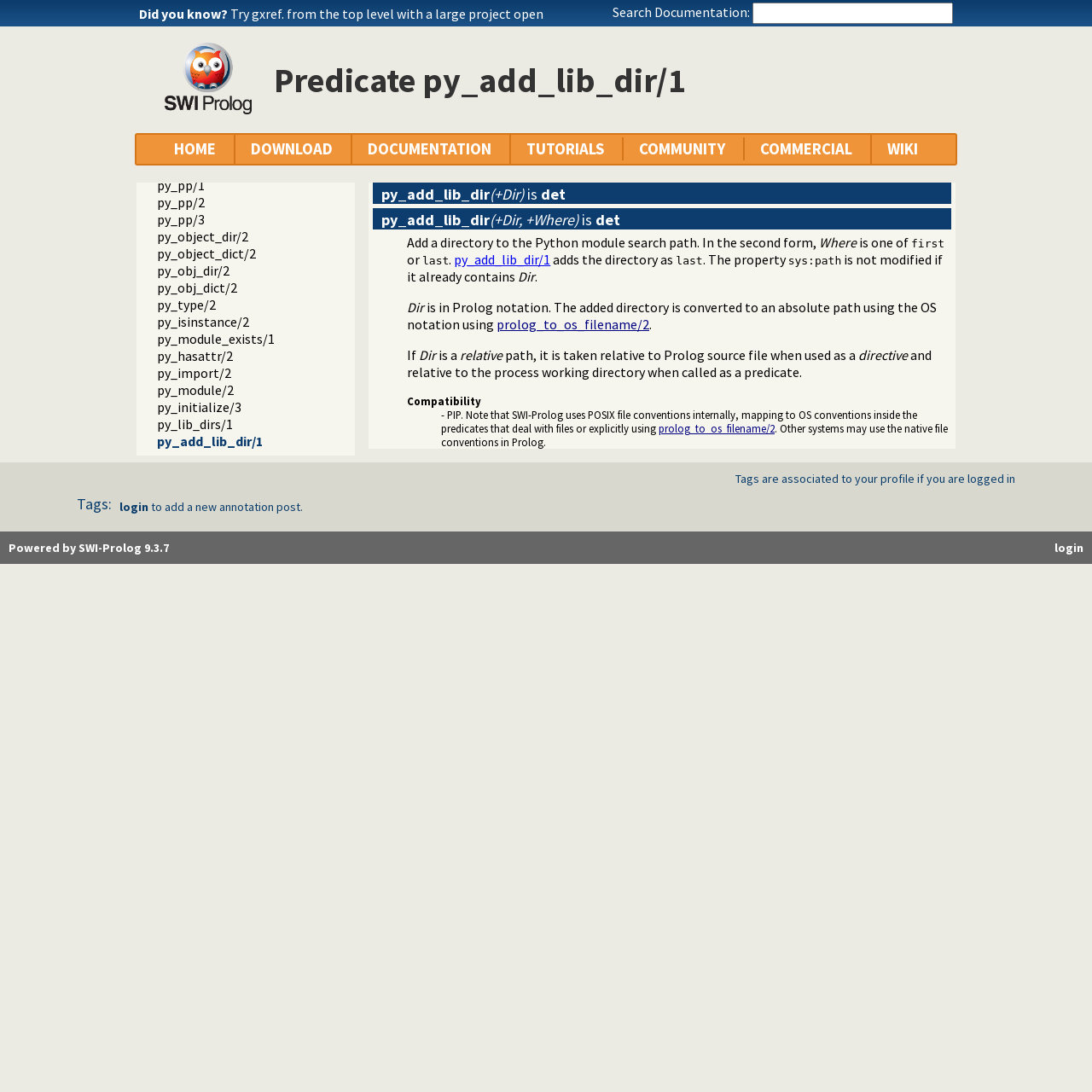Please answer the following question using a single word or phrase: 
What is the effect of py_add_lib_dir/1 on the 'sys:path' property?

It is not modified